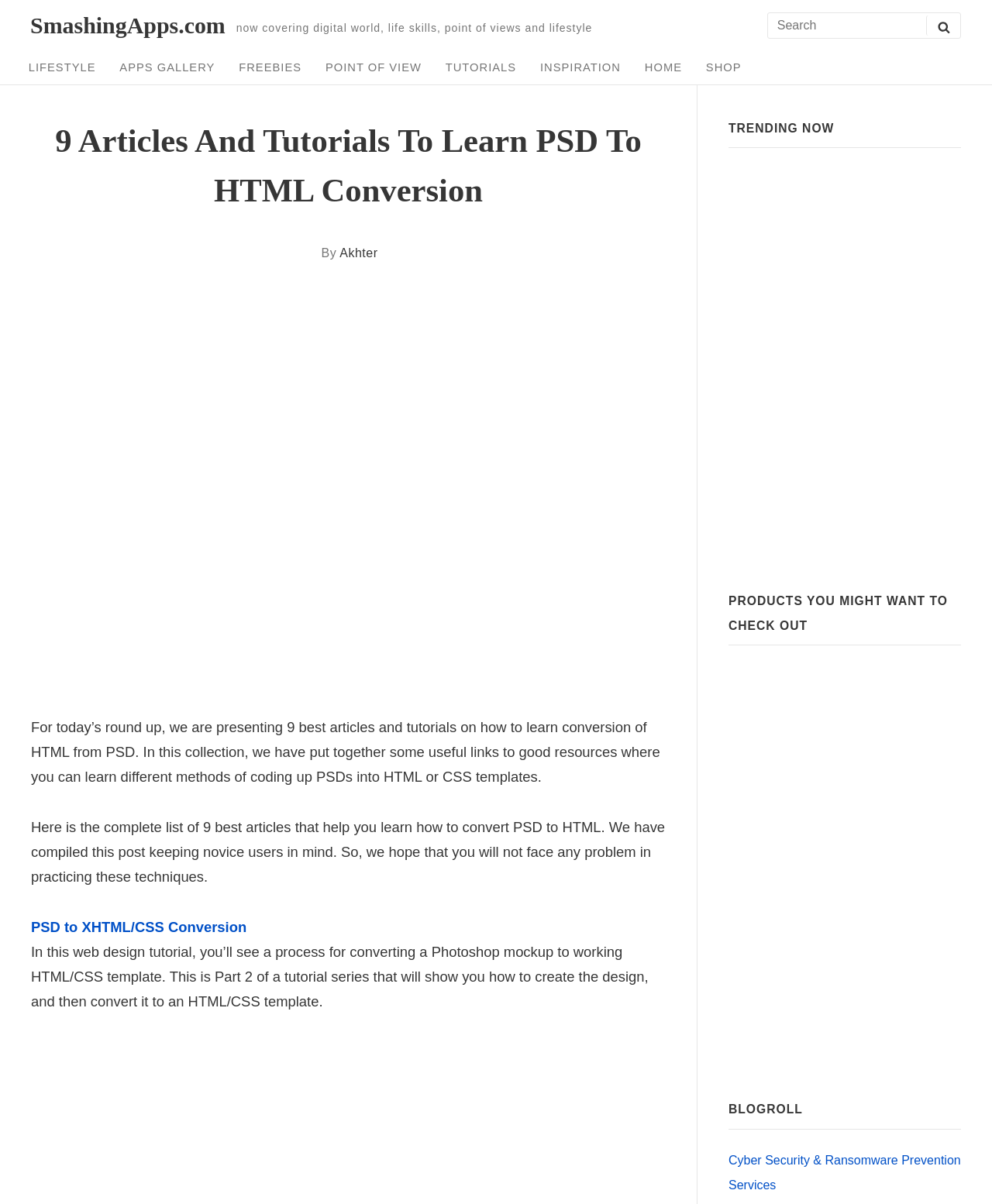Write an elaborate caption that captures the essence of the webpage.

This webpage is a collection of articles and tutorials on how to learn conversion of HTML from PSD. At the top, there is a navigation menu with links to different sections of the website, including "LIFESTYLE", "APPS GALLERY", "FREEBIES", and more. Below the navigation menu, there is a search box with a "SEARCH" button.

The main content of the webpage is divided into two columns. The left column contains a heading "9 Articles And Tutorials To Learn PSD To HTML Conversion" followed by a brief introduction to the collection of articles. There is also an image related to the topic.

The right column contains a sidebar with several sections, including "TRENDING NOW", "PRODUCTS YOU MIGHT WANT TO CHECK OUT", and "BLOGROLL". Each section contains a list of links to different articles or products, along with images and headings.

In the main content area, there are 9 articles listed, each with a heading, a brief summary, and a link to the full article. The articles are related to web design and development, including topics such as converting PSD to HTML, creating a spinner GIF online, and making a website user-friendly.

At the bottom of the webpage, there are links to other websites and products, including a cybersecurity service, a foot spa, and a high-velocity fan.